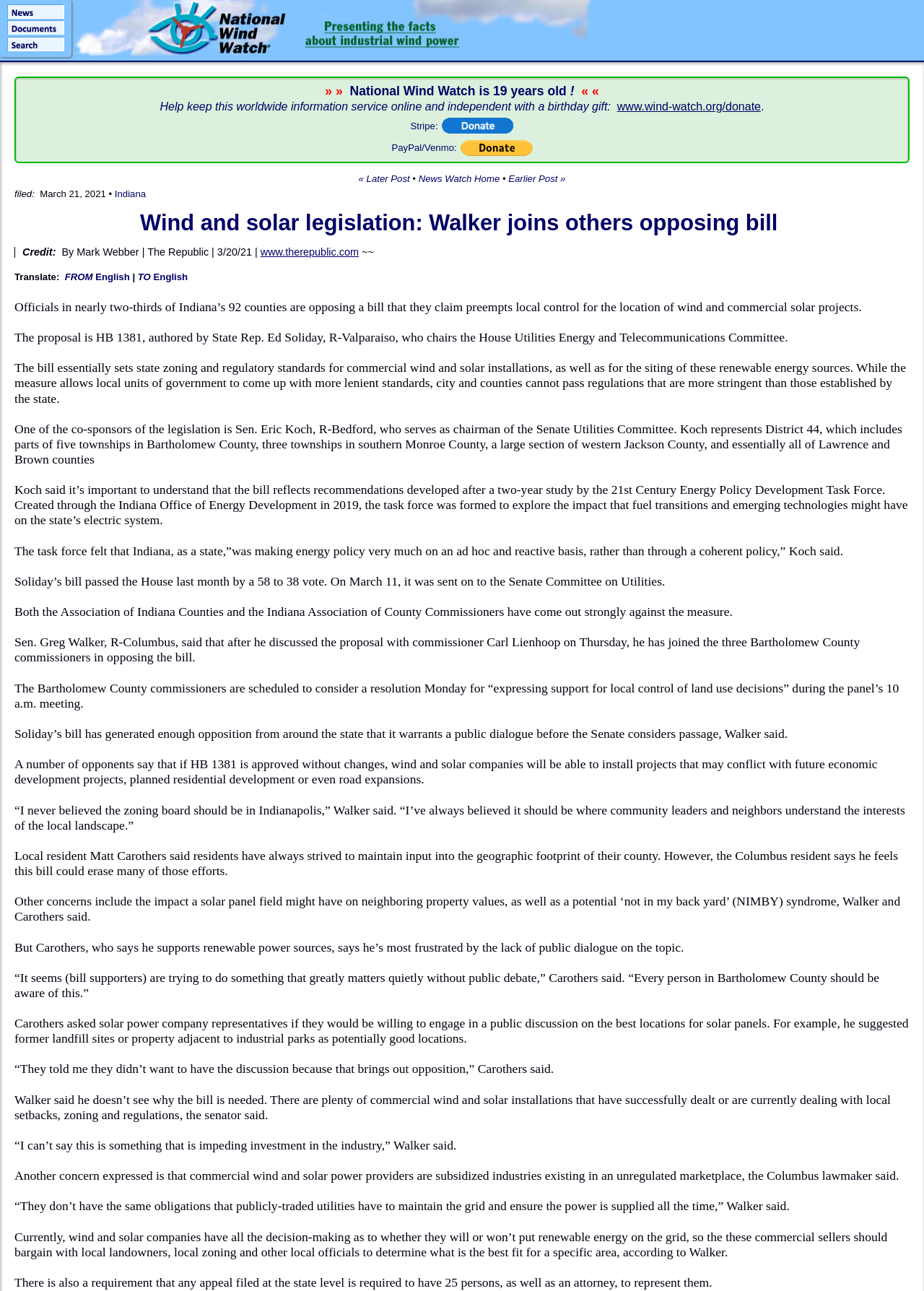Please find the bounding box coordinates of the section that needs to be clicked to achieve this instruction: "Donate via Stripe".

[0.444, 0.091, 0.556, 0.102]